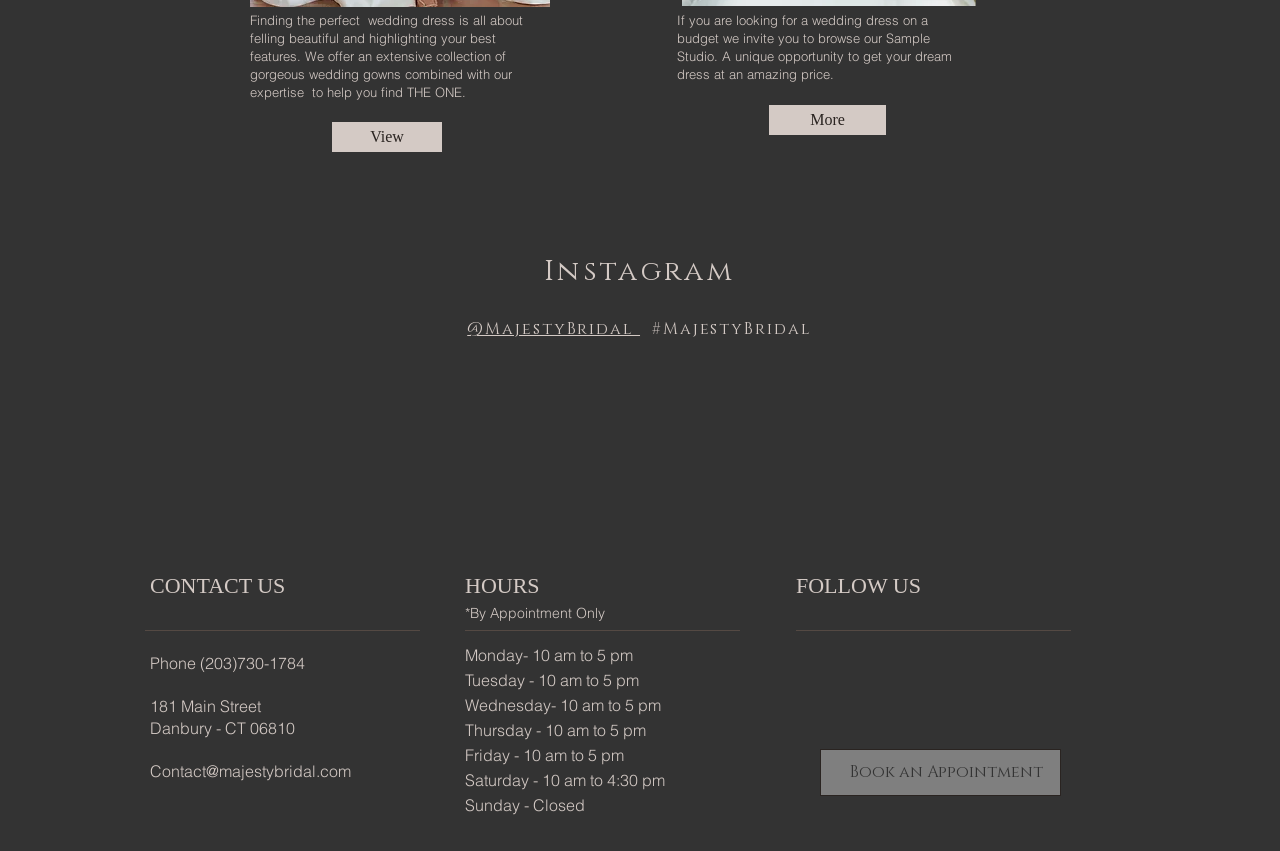Please determine the bounding box coordinates of the element to click in order to execute the following instruction: "Learn more about Sample Studio". The coordinates should be four float numbers between 0 and 1, specified as [left, top, right, bottom].

[0.601, 0.124, 0.692, 0.159]